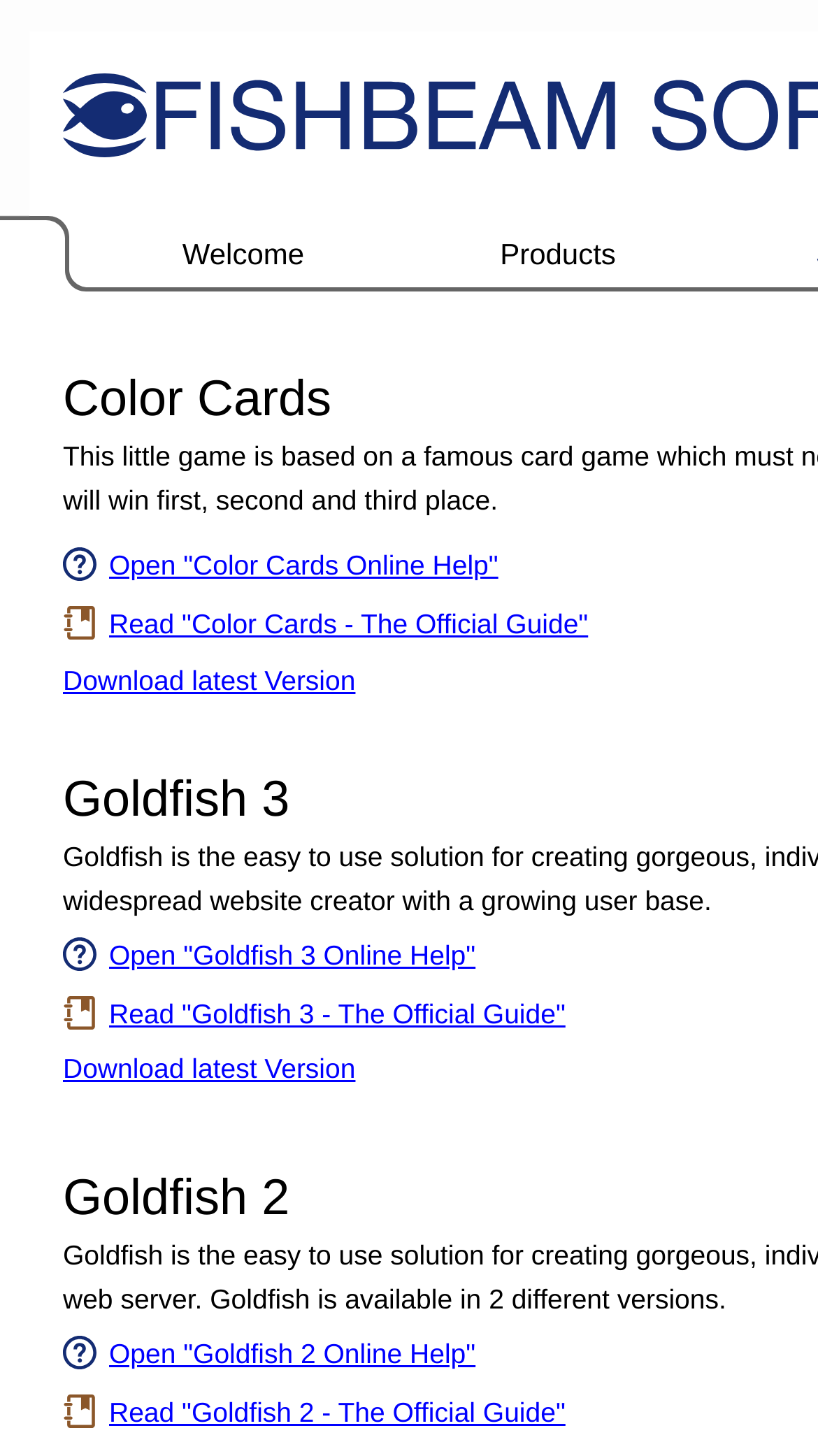Can you look at the image and give a comprehensive answer to the question:
Is there a link to download the latest version of Color Cards?

Yes, there is a link to download the latest version of Color Cards, which is located below the links for online help and the official guide.